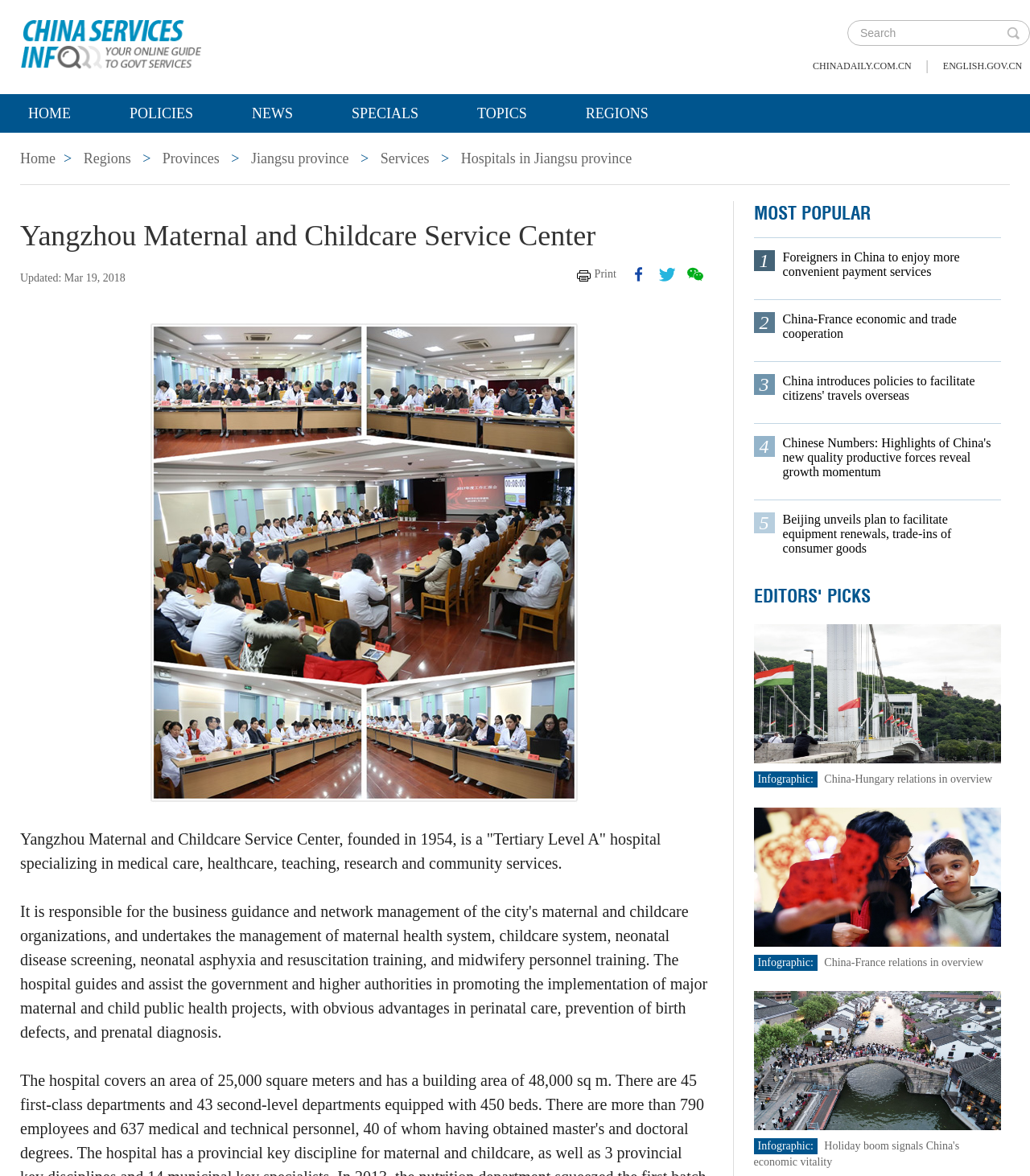Please identify the bounding box coordinates of the element I need to click to follow this instruction: "View Hospitals in Jiangsu province".

[0.447, 0.128, 0.613, 0.142]